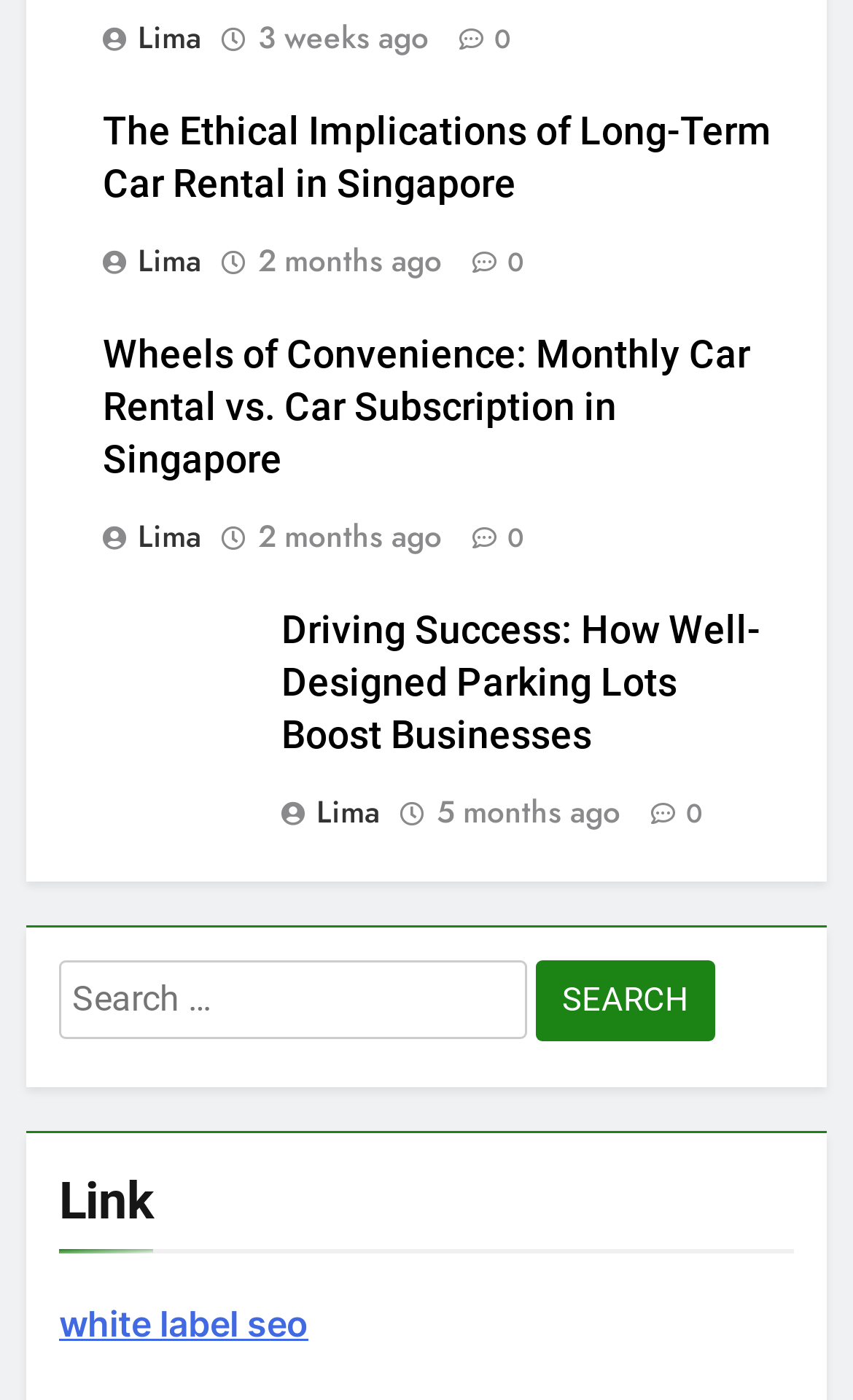Find the bounding box coordinates of the element to click in order to complete this instruction: "Read about the ethical implications of long-term car rental in Singapore". The bounding box coordinates must be four float numbers between 0 and 1, denoted as [left, top, right, bottom].

[0.121, 0.079, 0.905, 0.147]